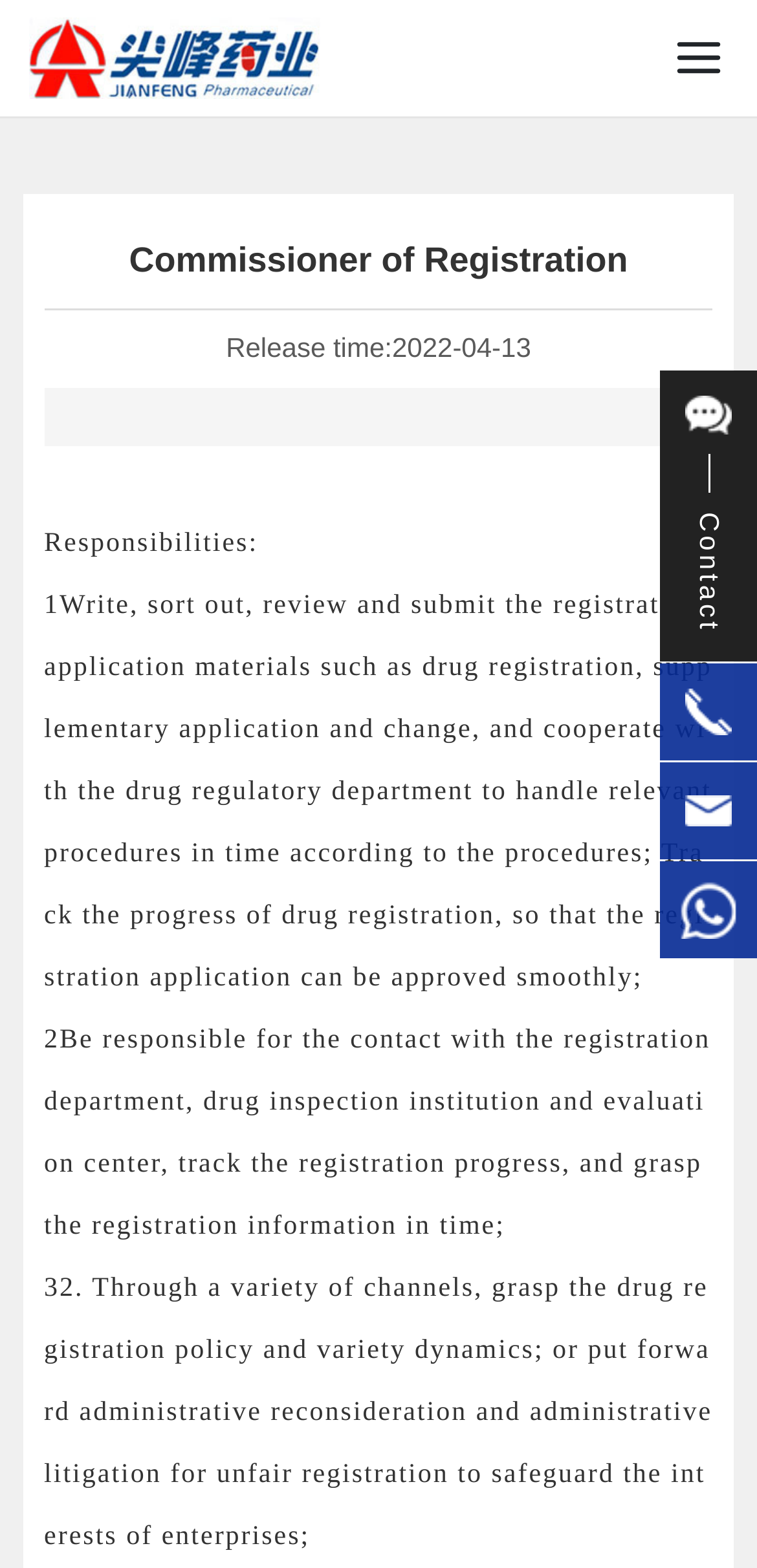What is the company name mentioned on the webpage?
We need a detailed and meticulous answer to the question.

The company name is mentioned in the static text 'Commissioner of Registration-Zhejiang Jianfeng Pharmaceutical Co., Ltd.' at the top of the webpage, which suggests that the webpage is related to this company.